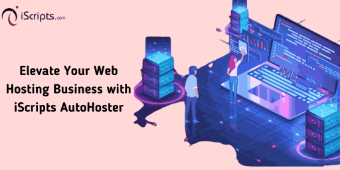What is the style of the visual aesthetic?
Kindly answer the question with as much detail as you can.

The caption describes the visual aesthetic as 'modern, digital', which suggests a contemporary and technology-focused design style, as evident from the colorful server stacks and laptop displaying analytical data and code.